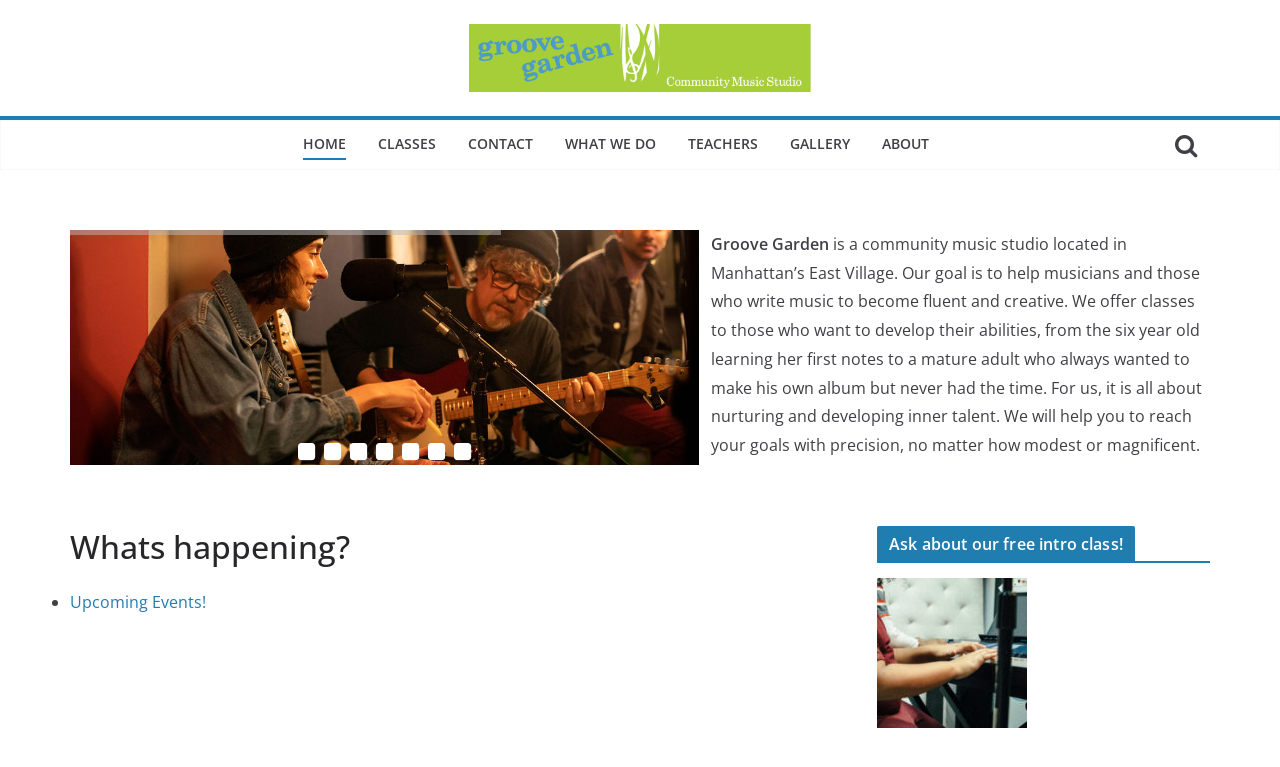Pinpoint the bounding box coordinates of the element you need to click to execute the following instruction: "Ask about the free intro class". The bounding box should be represented by four float numbers between 0 and 1, in the format [left, top, right, bottom].

[0.685, 0.686, 0.945, 0.734]